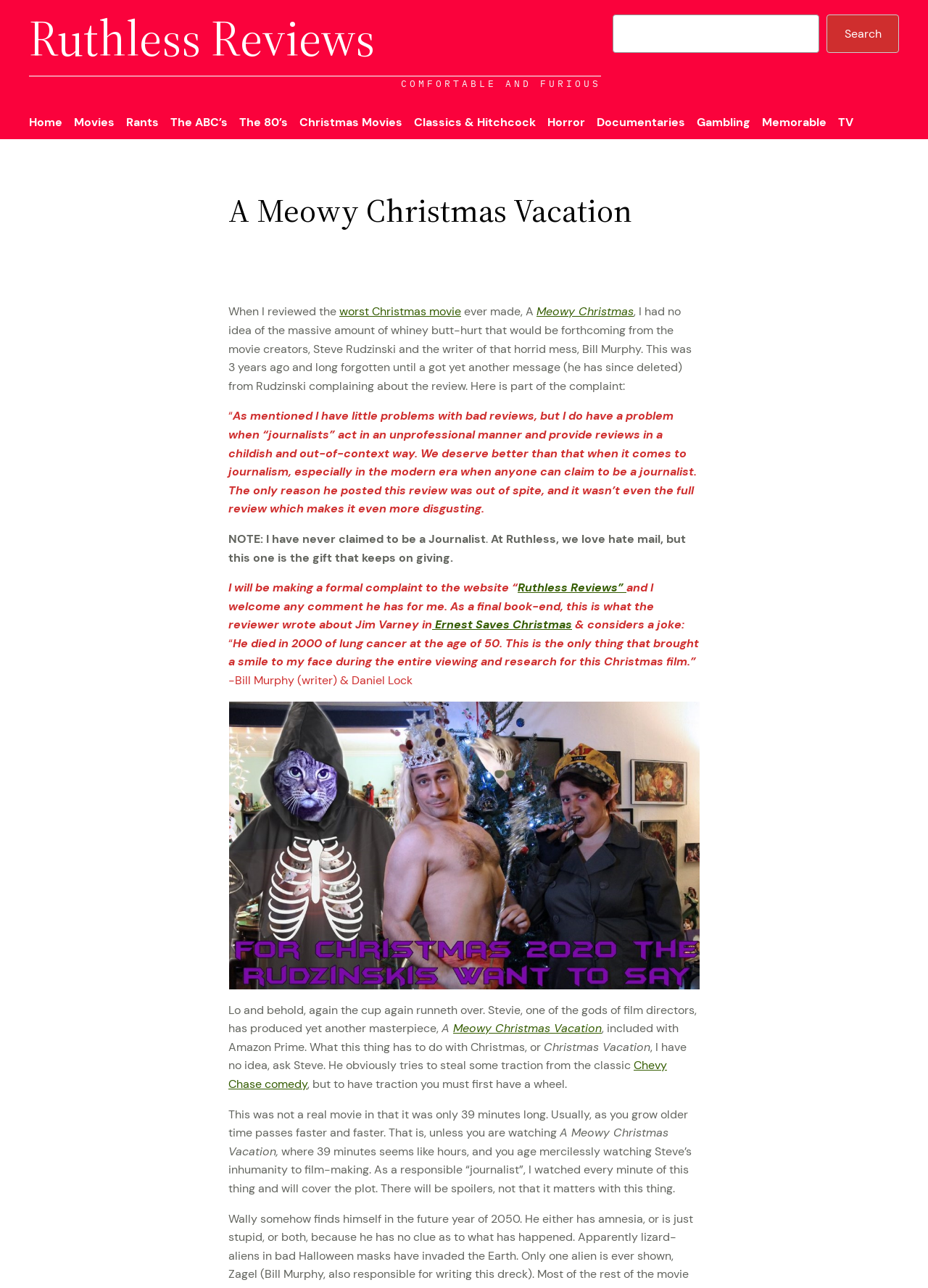Could you provide the bounding box coordinates for the portion of the screen to click to complete this instruction: "Click on the link to Ruthless Reviews"?

[0.558, 0.45, 0.675, 0.462]